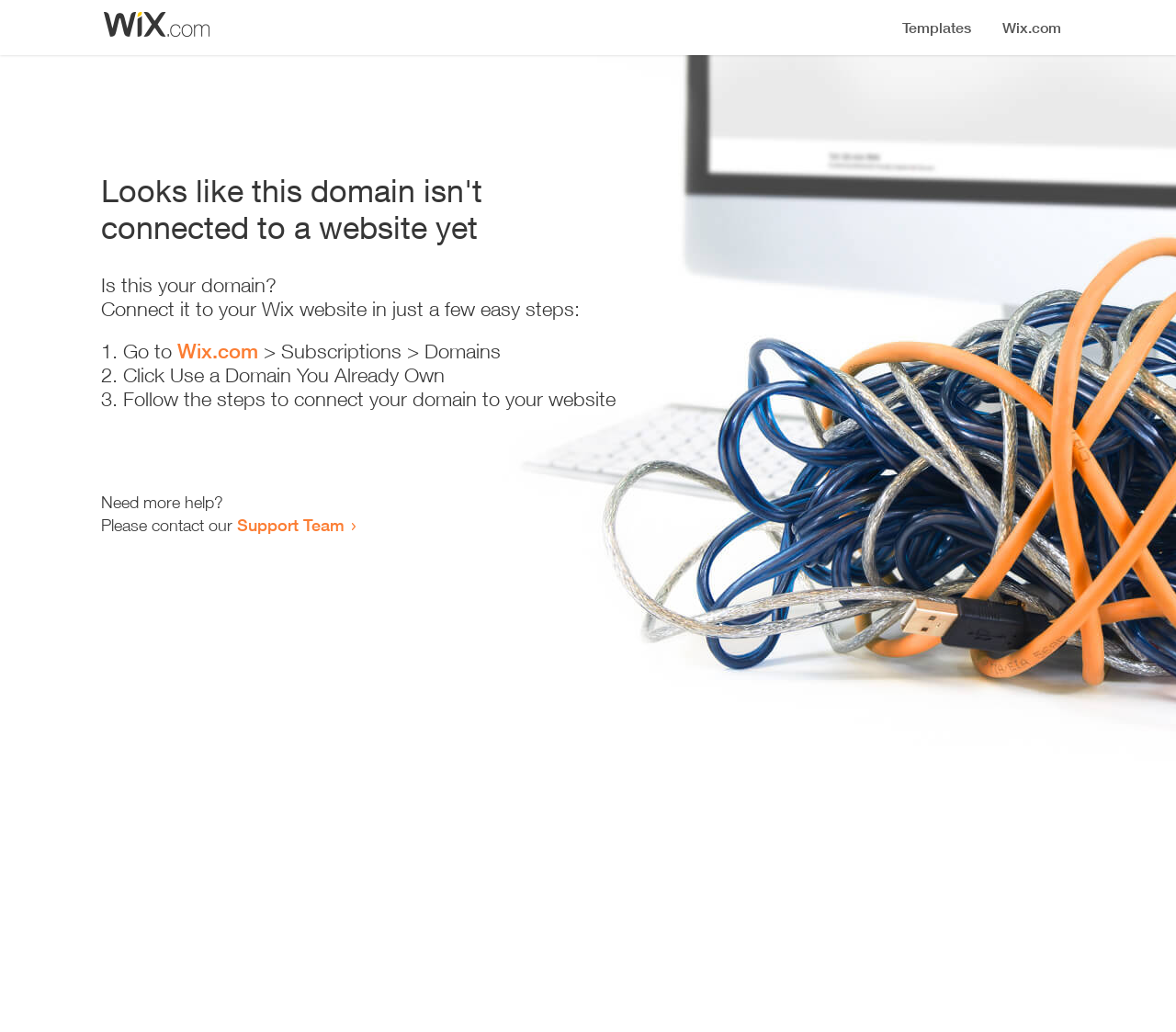How many steps are required to connect the domain?
Based on the image, answer the question with as much detail as possible.

The webpage provides a list of steps to connect the domain, which includes '1. Go to Wix.com > Subscriptions > Domains', '2. Click Use a Domain You Already Own', and '3. Follow the steps to connect your domain to your website'. Therefore, there are 3 steps required to connect the domain.